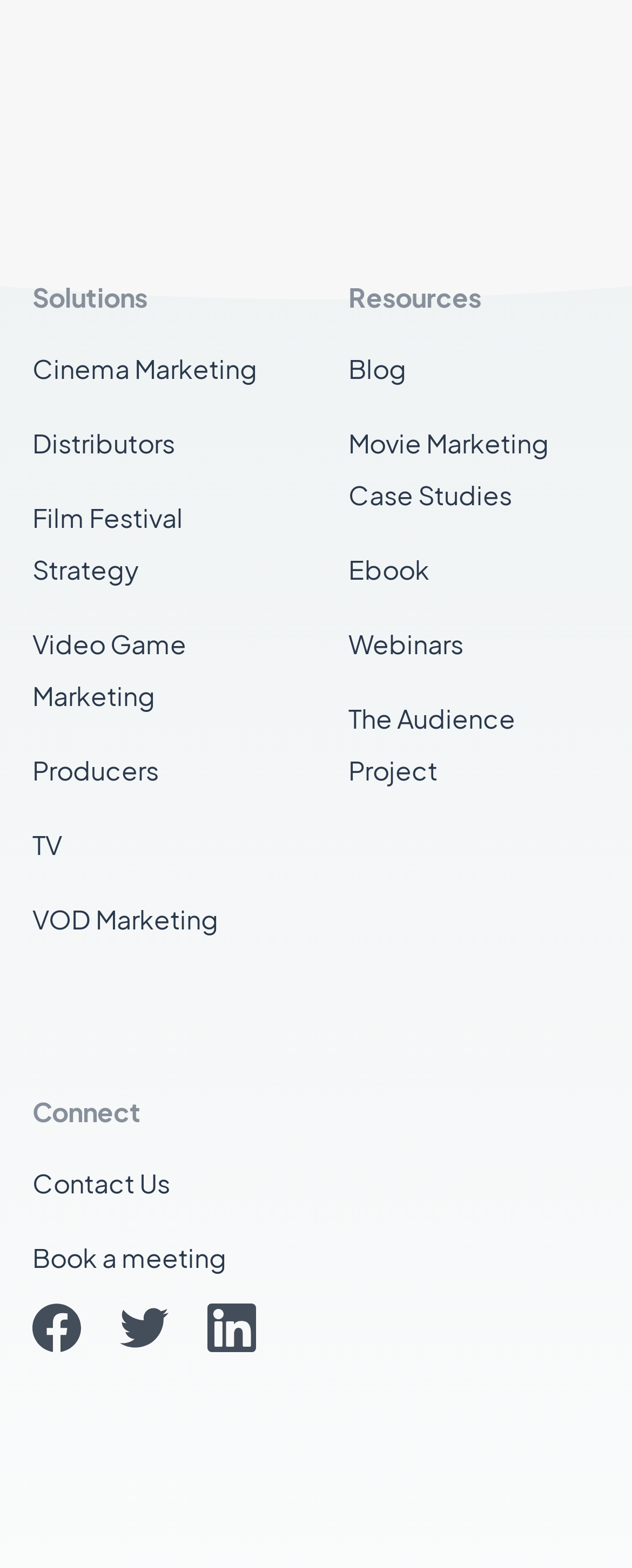Identify the bounding box for the given UI element using the description provided. Coordinates should be in the format (top-left x, top-left y, bottom-right x, bottom-right y) and must be between 0 and 1. Here is the description: Producers

[0.051, 0.468, 0.449, 0.515]